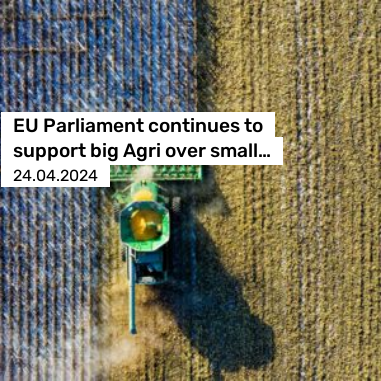Using the information shown in the image, answer the question with as much detail as possible: What is the focus of the visual in the image?

The visual focus is on the large agricultural machine operating in the field, which highlights the industrial scale of modern agriculture and its relevance to the reported issues.